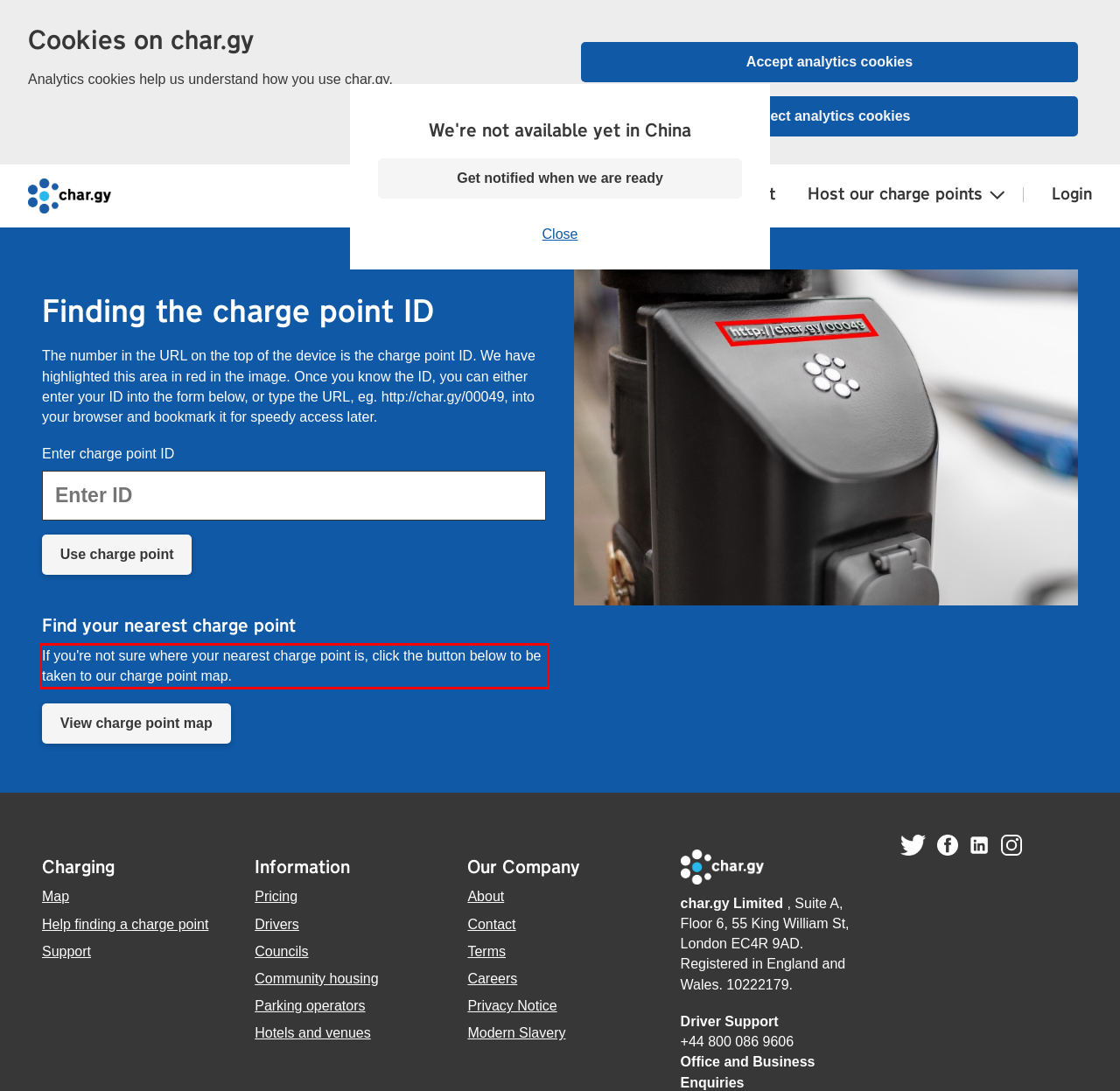Please identify the text within the red rectangular bounding box in the provided webpage screenshot.

If you're not sure where your nearest charge point is, click the button below to be taken to our charge point map.